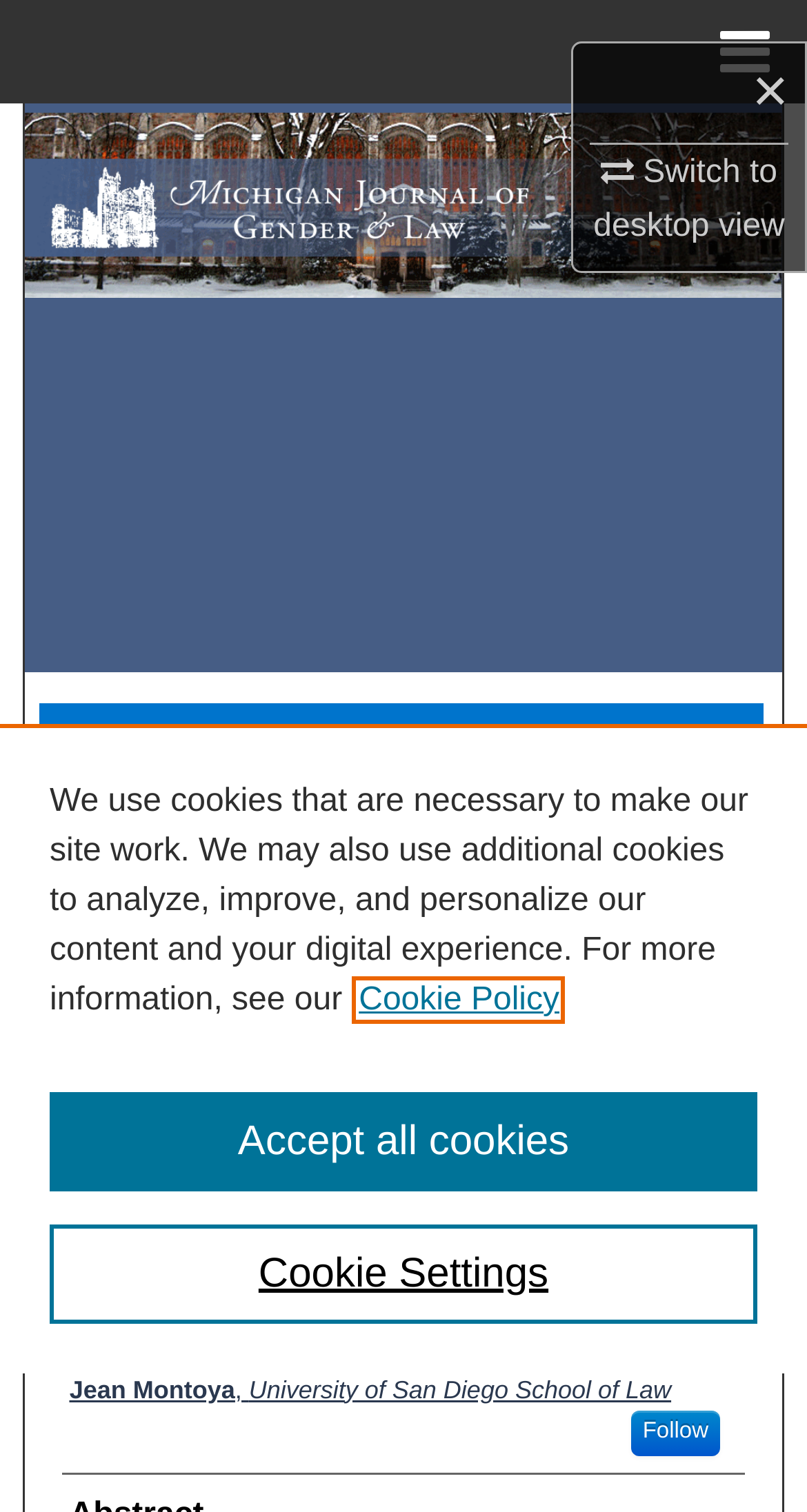Provide a thorough description of the webpage's content and layout.

This webpage appears to be an academic article page, specifically from the Michigan Journal of Gender & Law. At the top, there is a navigation menu with links to "Home", "Browse Collections", "My Account", and "About", although these links are currently hidden. 

To the right of the navigation menu, there is a link to switch to desktop view and a menu icon. Below the navigation menu, the title of the article "What's so Magic[al] About Black Women?" Peremptory Challenges at the Intersection of Race and Gender" is displayed, along with the author's name, Jean Montoya, and a link to follow the author.

The article's abstract is presented below the title, which discusses the evolving constitutional restraints on the exercise of peremptory challenges in jury selection, referencing the landmark case of Batson v. Kentucky. 

On the top right side of the page, there is a breadcrumb navigation showing the path "Home > Journals > Michigan Journal of Gender & Law > Vol. 3 > Iss. 2 (1996)". 

A download link is located near the top of the page. At the bottom of the page, a cookie banner is displayed, which informs users about the use of necessary and additional cookies, and provides links to the cookie policy and options to customize cookie settings.